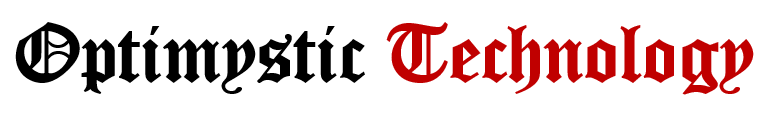Analyze the image and give a detailed response to the question:
What color is used to render 'Technology'?

The question asks about the color used to render the word 'Technology' in the logo. Upon examining the logo, it is clear that the word 'Technology' is rendered in a striking red, characterizing it with energy and creativity.